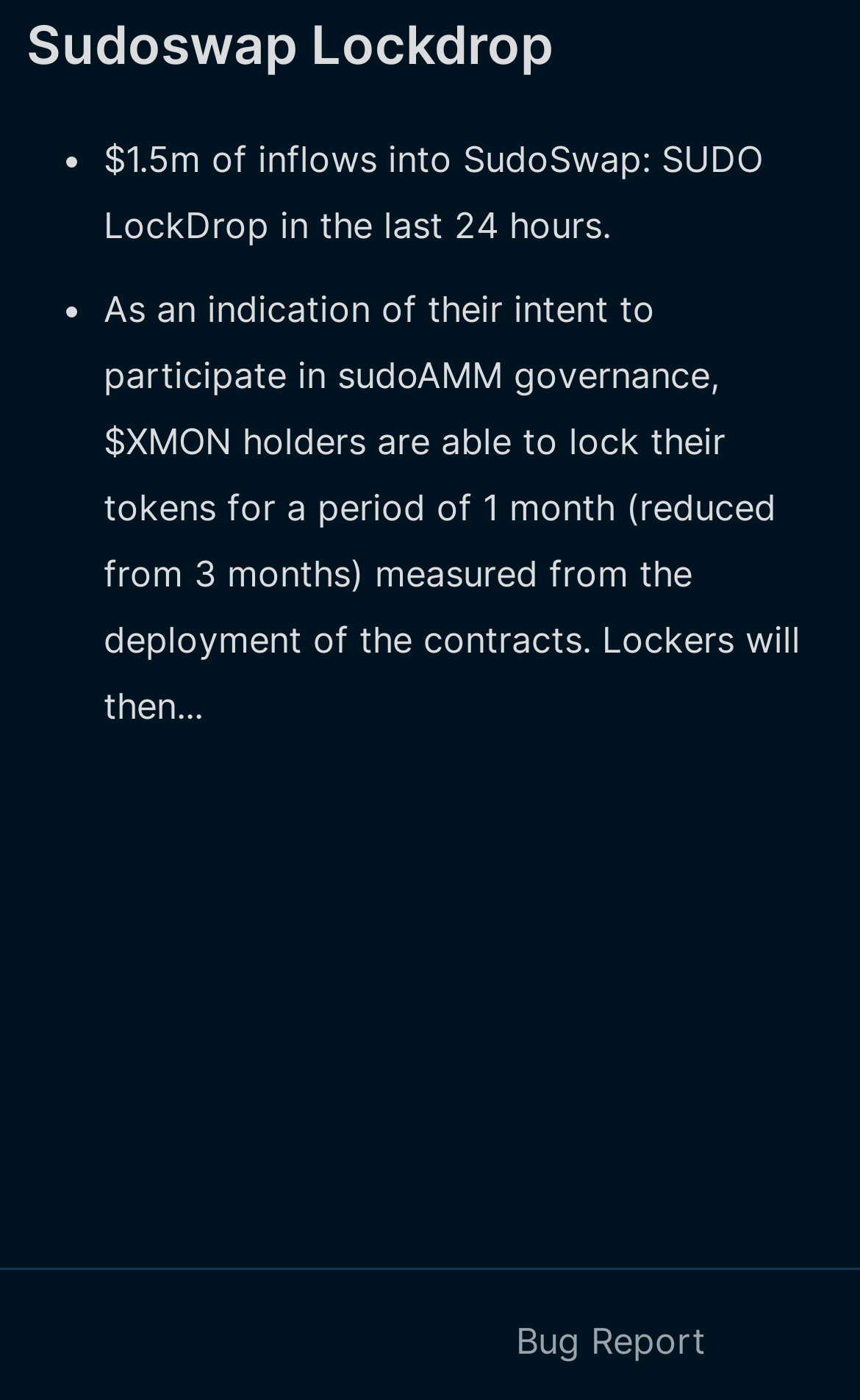Determine the bounding box for the UI element that matches this description: "Bug Report".

[0.6, 0.942, 0.821, 0.973]